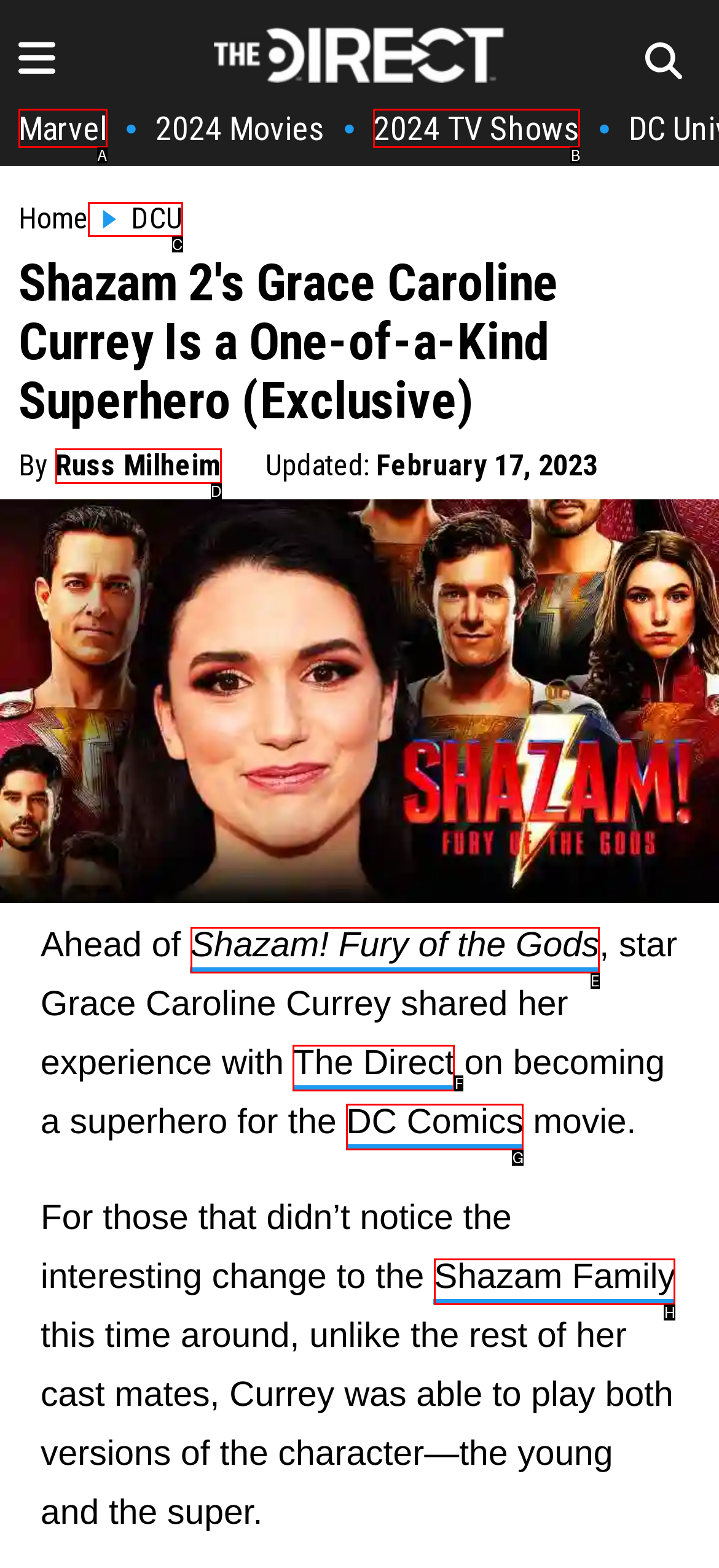Select the letter associated with the UI element you need to click to perform the following action: Check out DCU
Reply with the correct letter from the options provided.

C